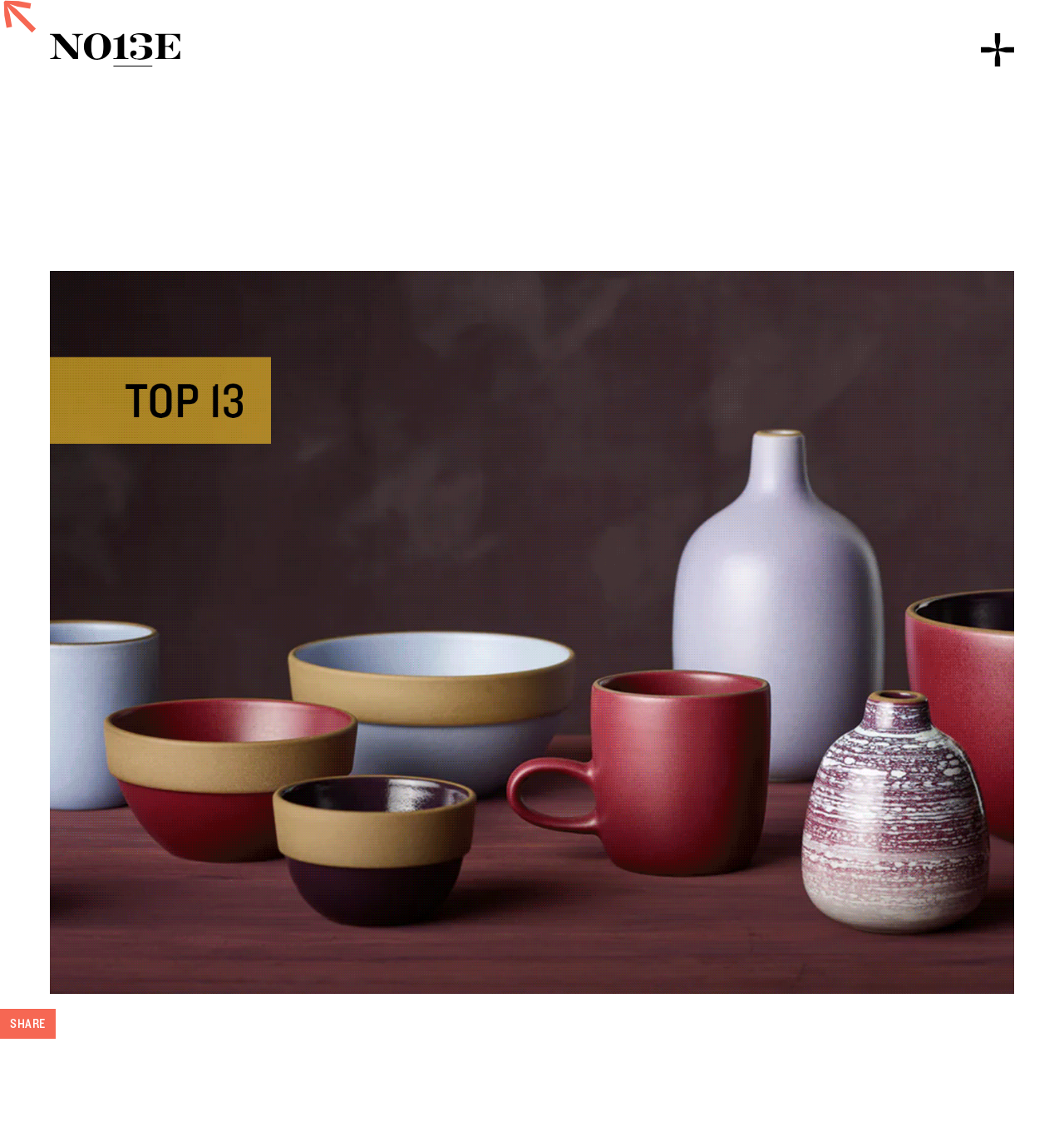Provide an in-depth caption for the webpage.

The webpage is a holiday gift guide featuring a curated list of 13 items. At the top left corner, there is a small cursor image. Next to it, there is a link with an accompanying image. On the top right corner, there is a button with two images inside it. 

Below the top section, the main title "December’s Top 13: Holiday Gift Guide" is prominently displayed in a heading. Underneath the title, there is a small image. 

At the bottom of the page, there are three buttons aligned horizontally. The first button on the left is labeled "SHARE", followed by a button with an icon, and then another button. 

On the bottom left corner, there is a section with three lines of text. The first line displays the date "November 30, 2023", followed by a vertical line, and then the text "By Noise 13".